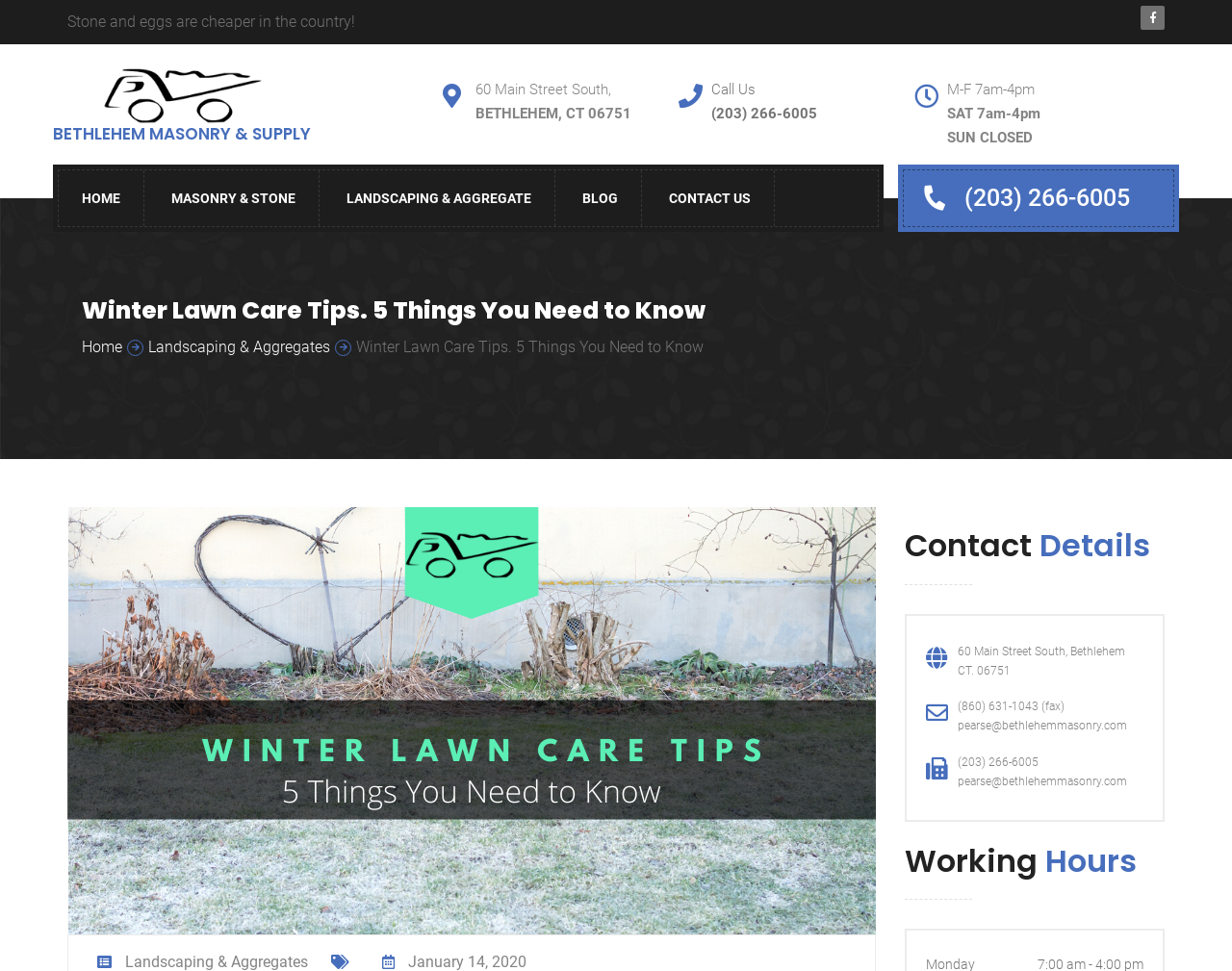Find the bounding box of the UI element described as: "Bethlehem Masonry & Supply". The bounding box coordinates should be given as four float values between 0 and 1, i.e., [left, top, right, bottom].

[0.043, 0.07, 0.252, 0.148]